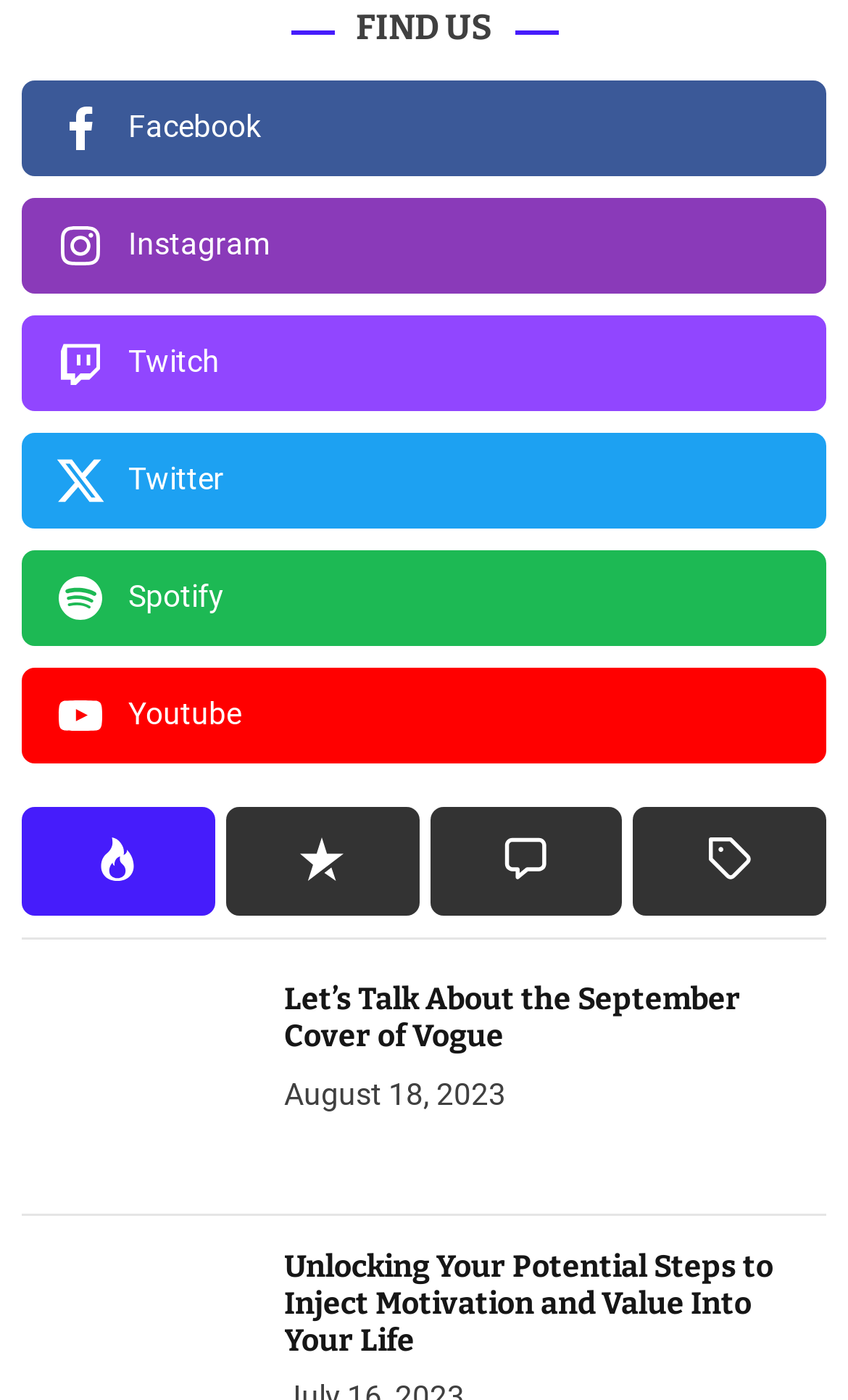Please find the bounding box coordinates of the element's region to be clicked to carry out this instruction: "Read Let’s Talk About the September Cover of Vogue article".

[0.026, 0.702, 0.297, 0.842]